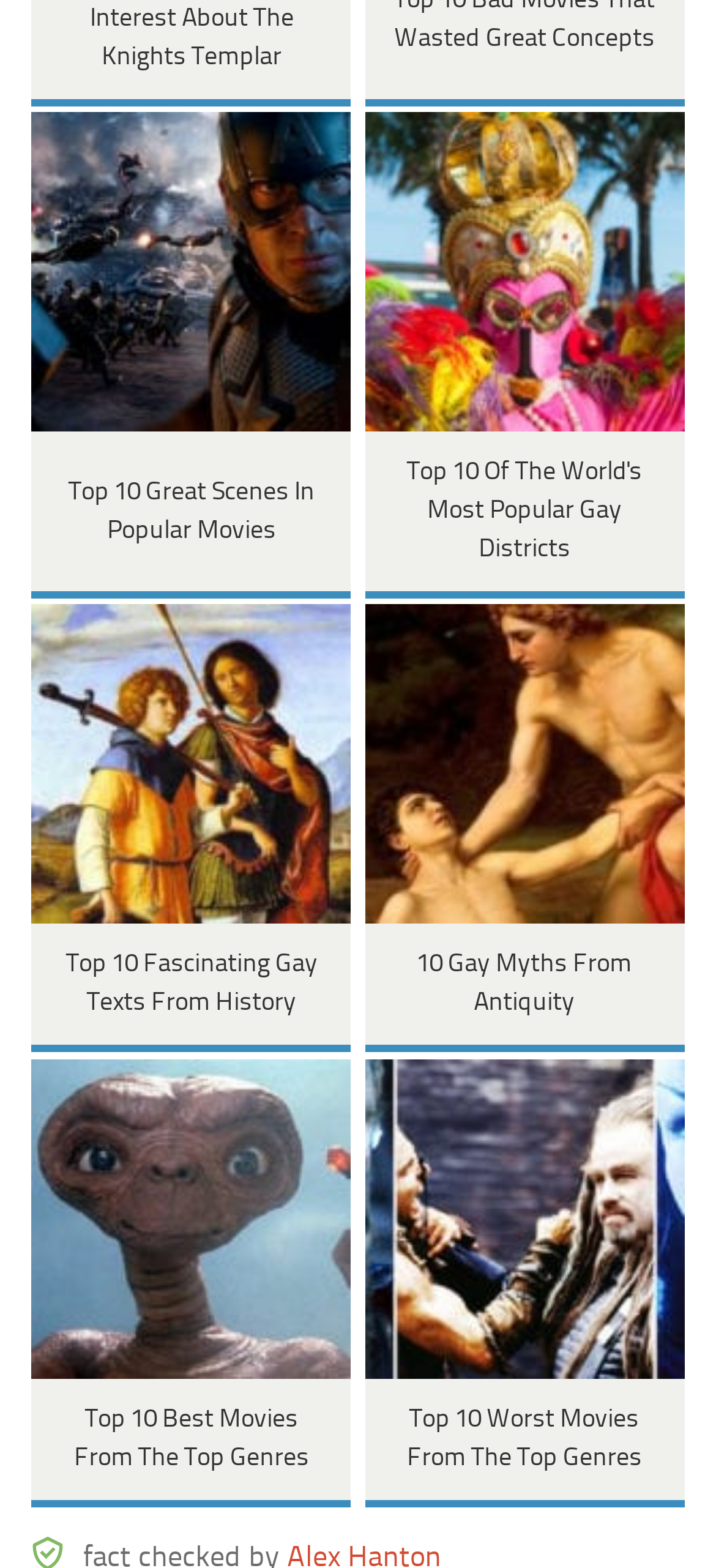Respond to the following query with just one word or a short phrase: 
What is the difference between the third and fourth lists?

One is about gay texts and the other is about gay myths